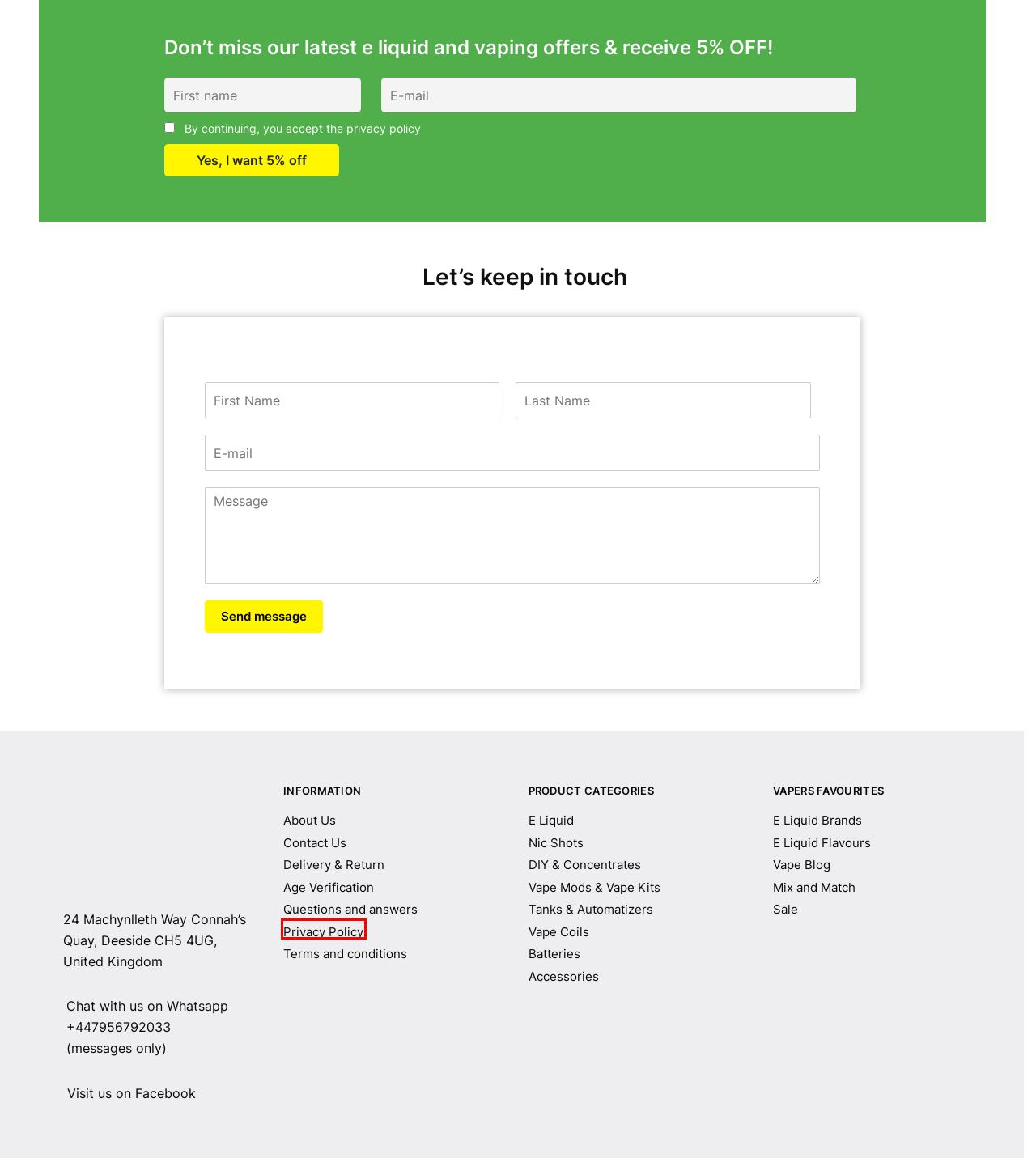Consider the screenshot of a webpage with a red bounding box around an element. Select the webpage description that best corresponds to the new page after clicking the element inside the red bounding box. Here are the candidates:
A. Delivery & Return - Vapestorm
B. Contact us
C. About us
D. Questions and answers - Vapestorm
E. Blog
F. Privacy Policy - Vapestorm
G. Terms and conditions - Vapestorm
H. Age Verification - Vapestorm

F